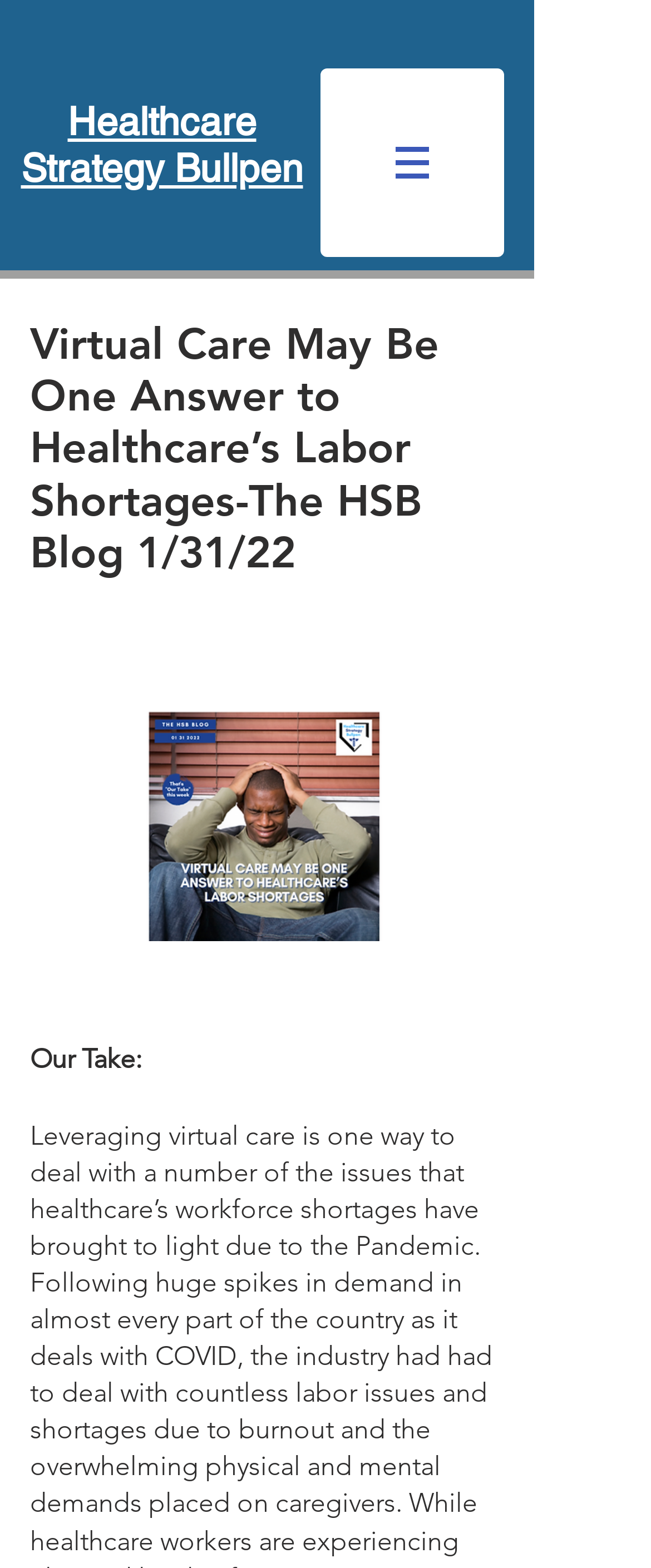Identify the first-level heading on the webpage and generate its text content.

Virtual Care May Be One Answer to Healthcare’s Labor Shortages-The HSB Blog 1/31/22